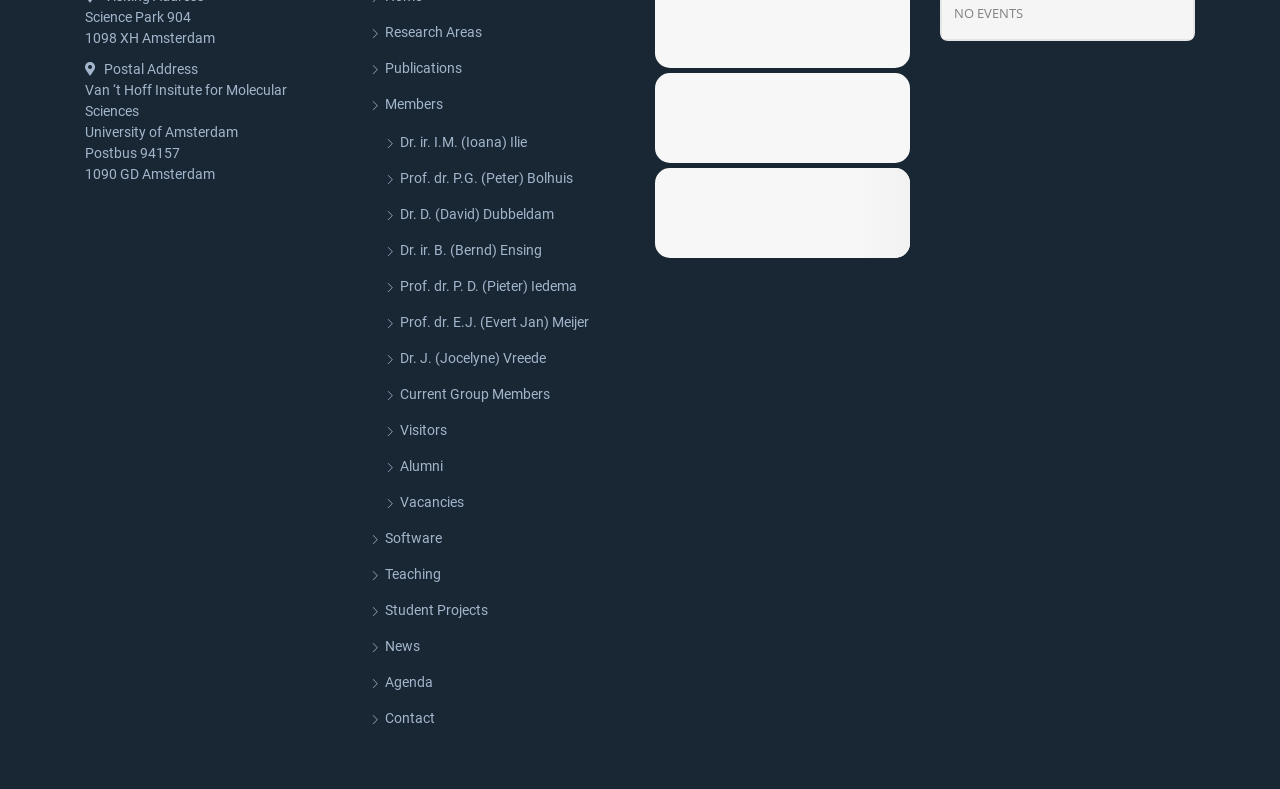What is the address of the Van 't Hoff Institute for Molecular Sciences?
Using the information from the image, provide a comprehensive answer to the question.

I found the address by looking at the static text elements at the top of the webpage, which provide the address as 'Science Park 904' and '1098 XH Amsterdam'.